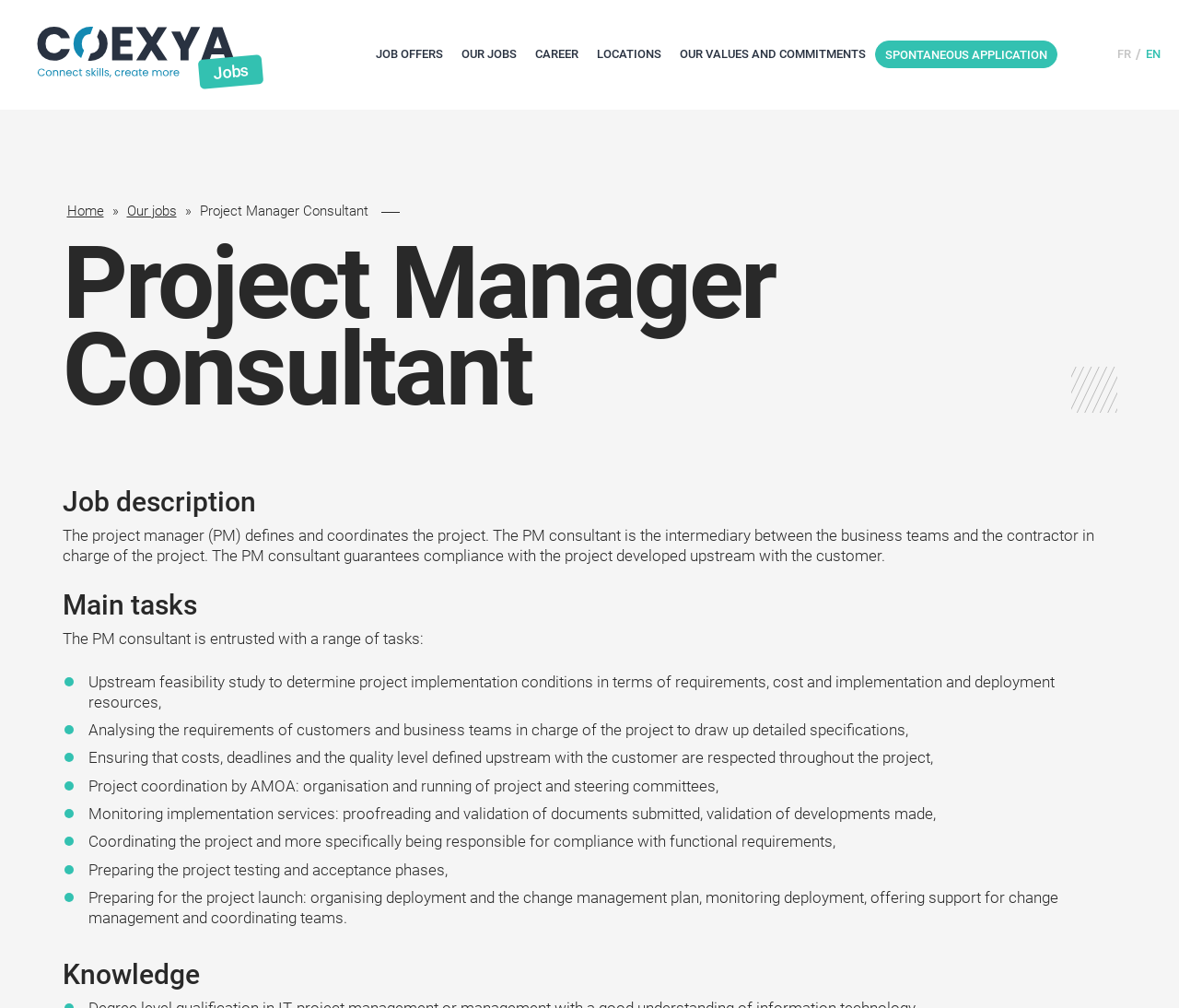How many navigation links are available in the main menu?
Please provide a detailed and comprehensive answer to the question.

The webpage has a main menu with 7 navigation links, including JOB OFFERS, OUR JOBS, CAREER, LOCATIONS, OUR VALUES AND COMMITMENTS, SPONTANEOUS APPLICATION, and language selection links.